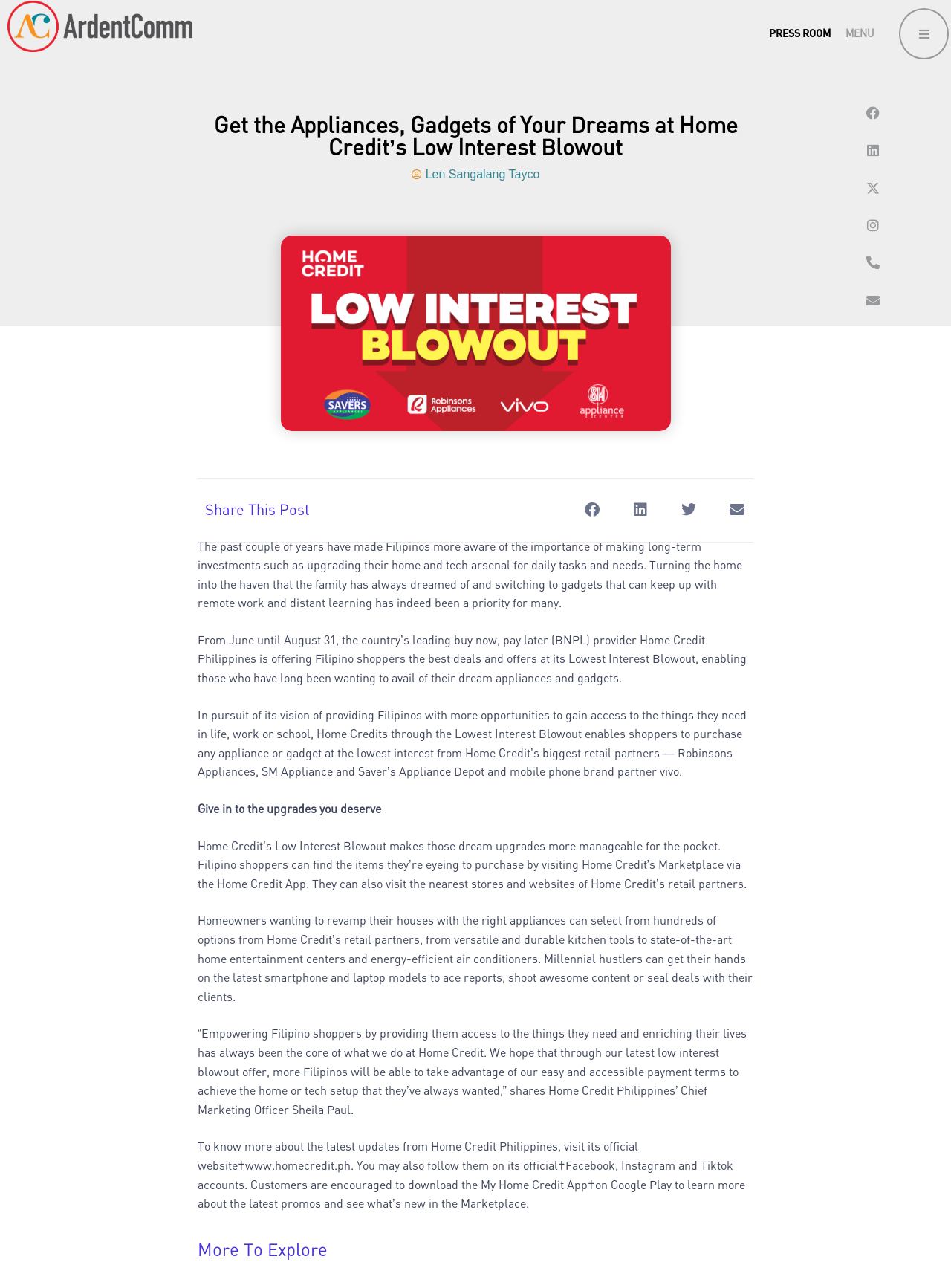Reply to the question with a single word or phrase:
How many retail partners are mentioned in the article?

Three